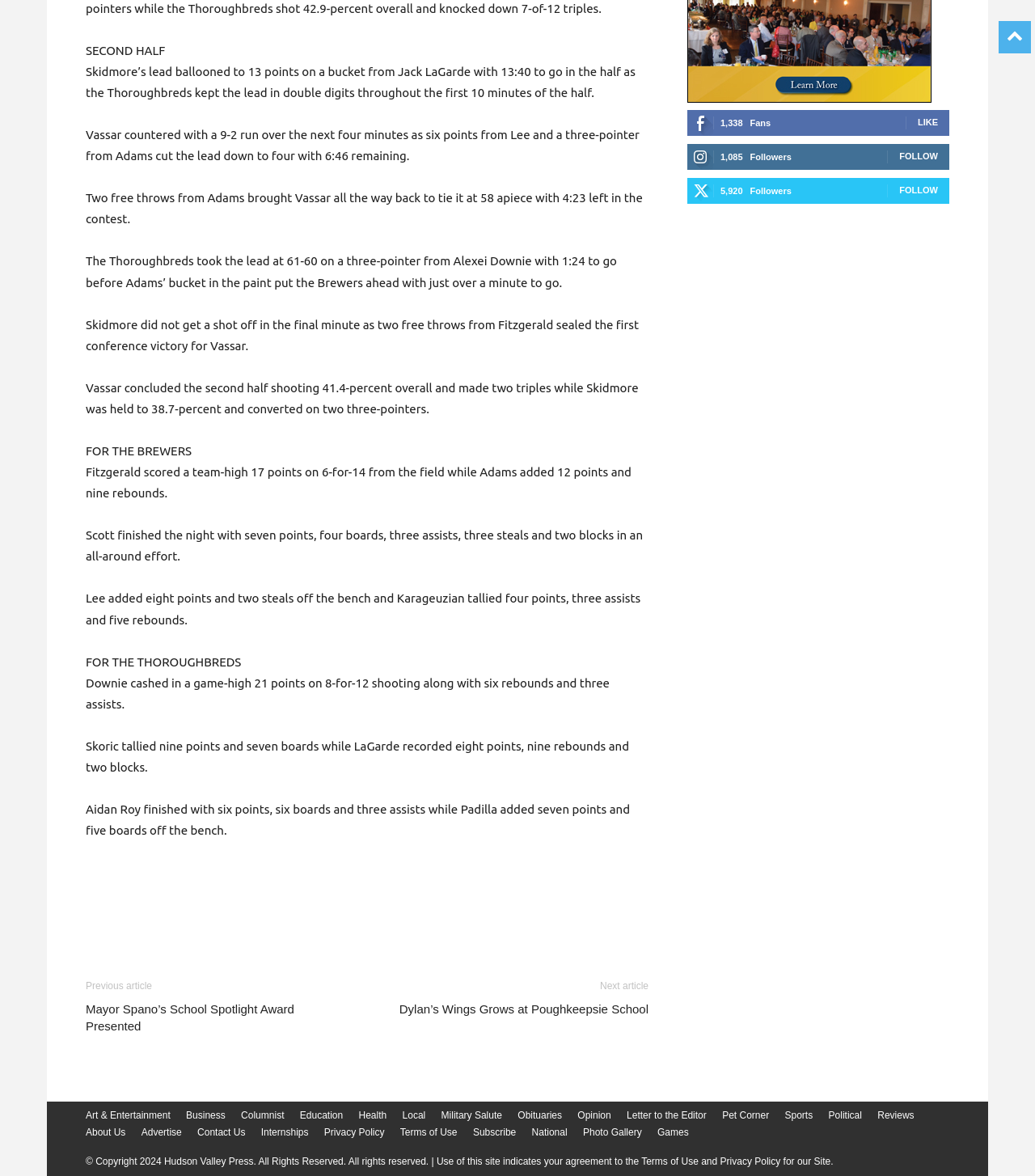What is the score of Vassar in the game? From the image, respond with a single word or brief phrase.

58